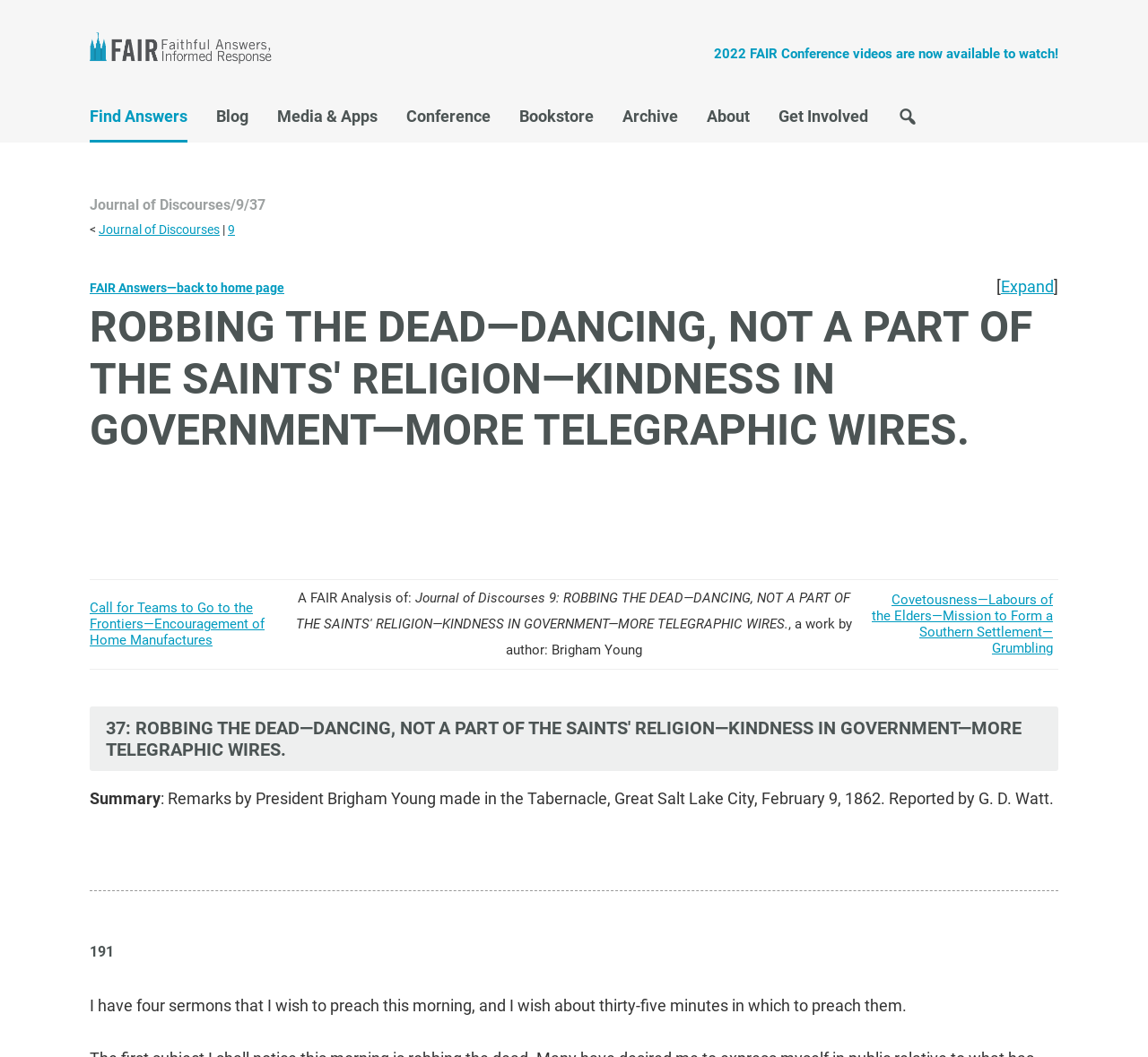Please specify the coordinates of the bounding box for the element that should be clicked to carry out this instruction: "Watch the 2022 FAIR Conference videos". The coordinates must be four float numbers between 0 and 1, formatted as [left, top, right, bottom].

[0.622, 0.043, 0.922, 0.058]